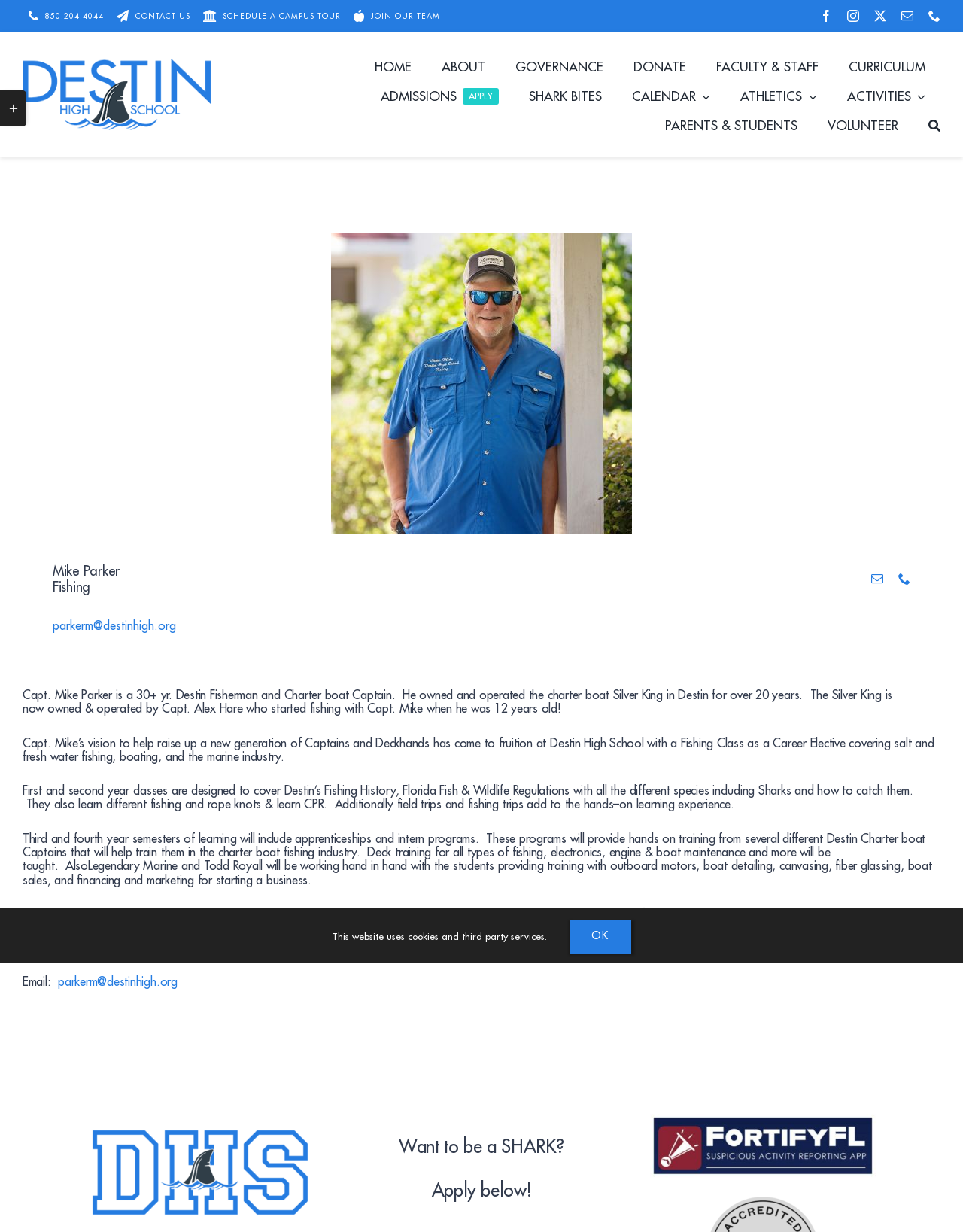Can you give a detailed response to the following question using the information from the image? What is Capt. Mike Parker's profession?

According to the webpage, Capt. Mike Parker is a 30+ year Destin Fisherman and Charter boat Captain, which indicates that his profession is a Charter boat Captain.